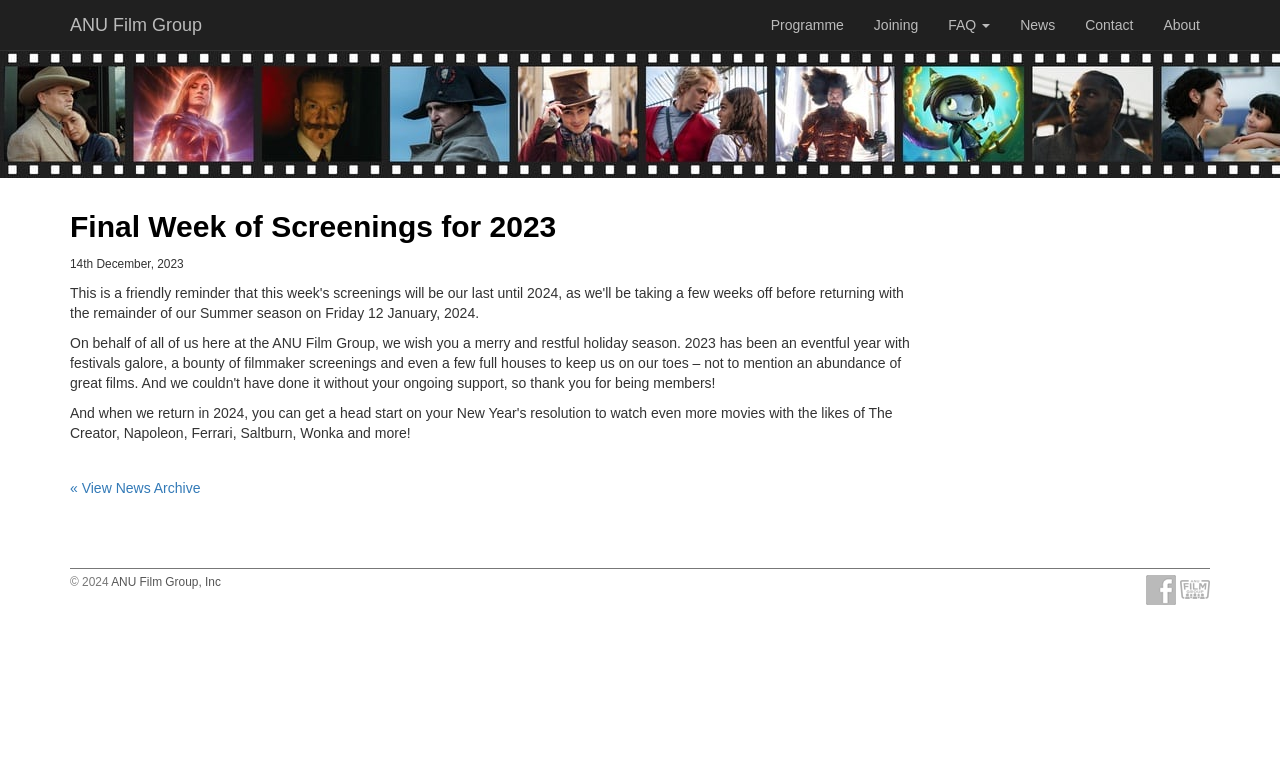Please answer the following question using a single word or phrase: 
What is the date of the news archive?

14th December, 2023